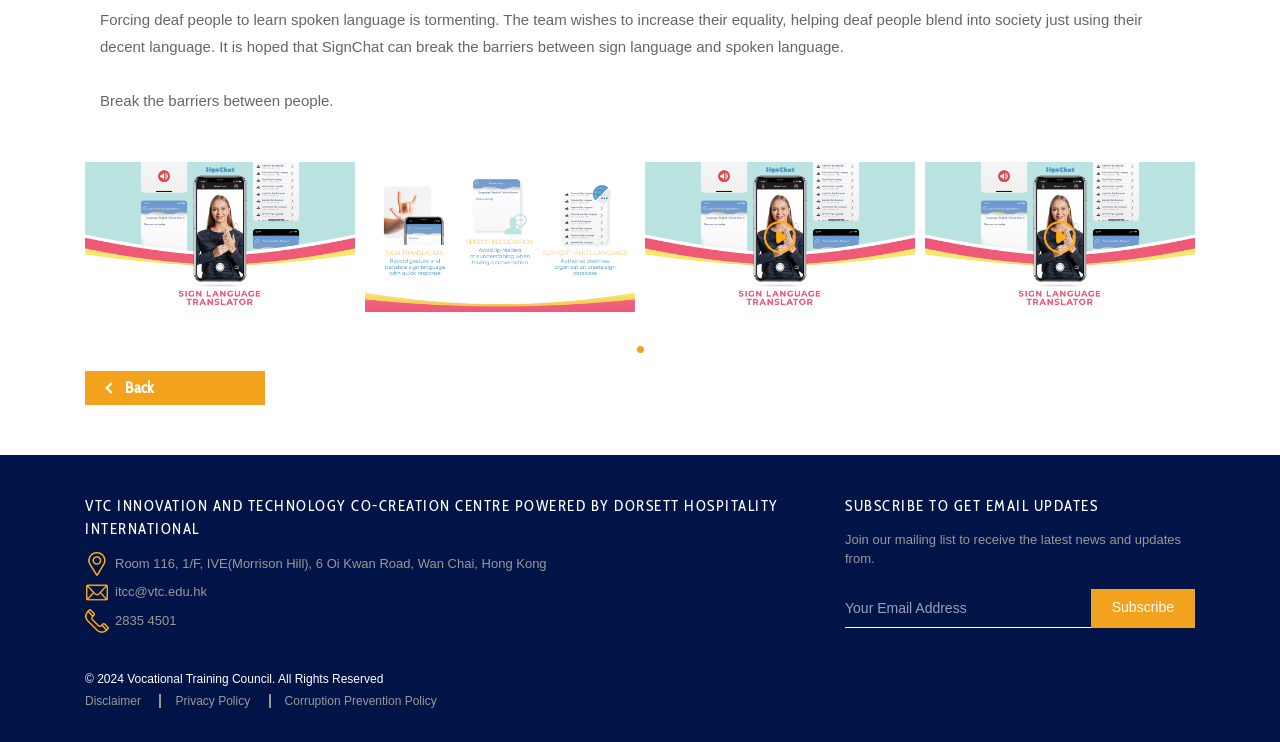Find the bounding box coordinates for the UI element whose description is: "Official site of Chickhack". The coordinates should be four float numbers between 0 and 1, in the format [left, top, right, bottom].

None